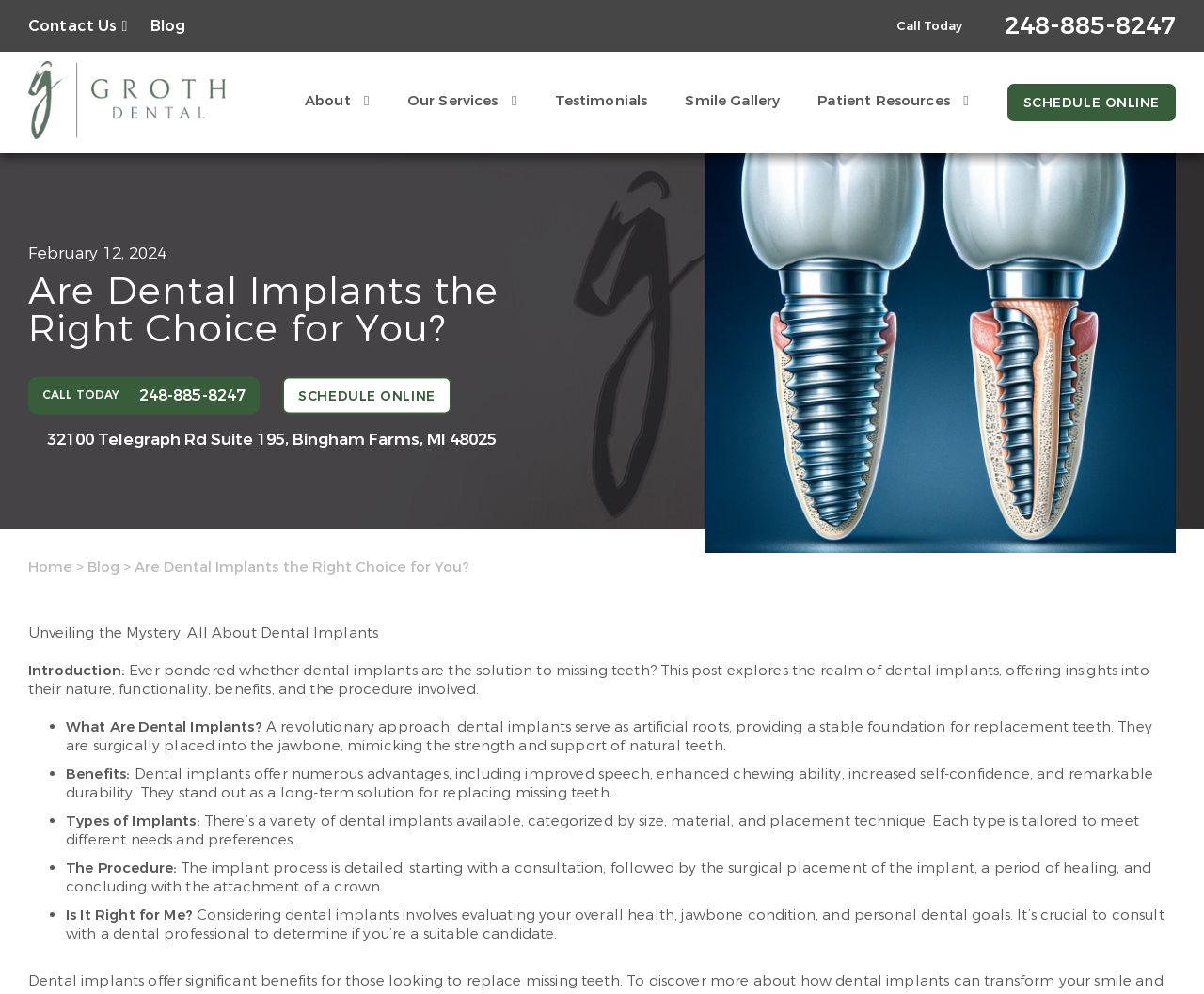How many links are in the top navigation menu?
Answer the question in a detailed and comprehensive manner.

I counted the links in the top navigation menu by looking at the layout table with the links 'Contact Us', 'Blog', 'Groth Dental', 'About', 'Our Services', 'Testimonials', and 'Smile Gallery'.